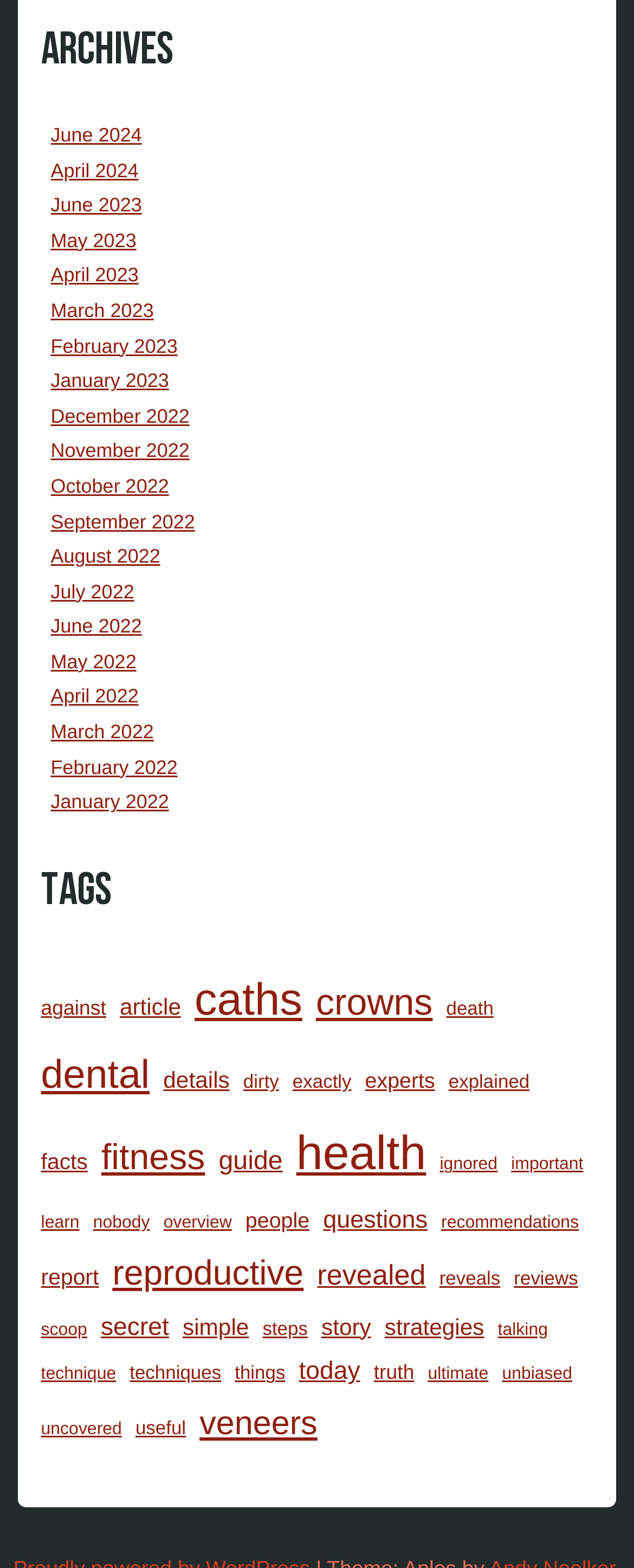How many tags have more than 10 items?
Using the image, elaborate on the answer with as much detail as possible.

I counted the number of tags that have more than 10 items and found that there are 13 tags that meet this condition, including 'article', 'caths', 'crowns', and others.